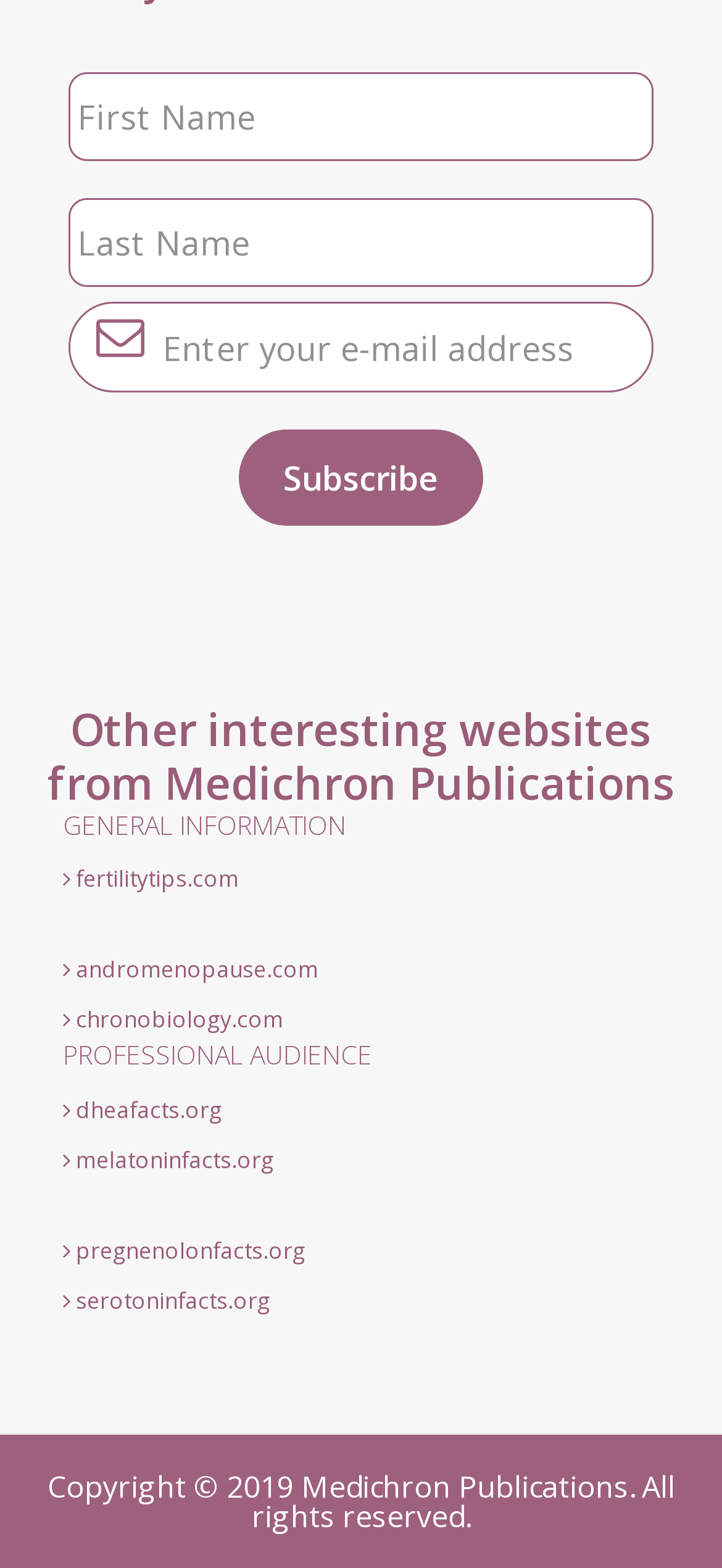Use a single word or phrase to answer the question:
What is the purpose of the 'Subscribe' button?

To subscribe